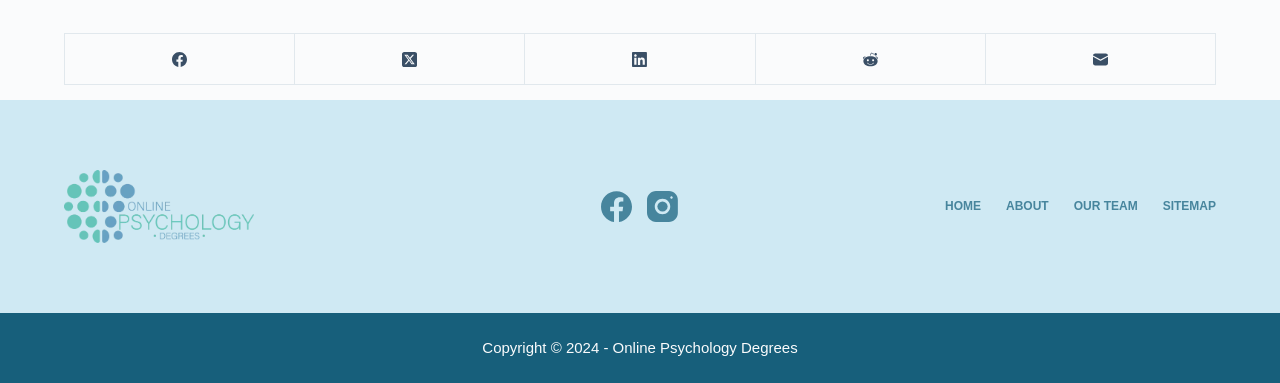Answer the question below in one word or phrase:
What is the logo of the website?

Online Psychology Degrees Logo